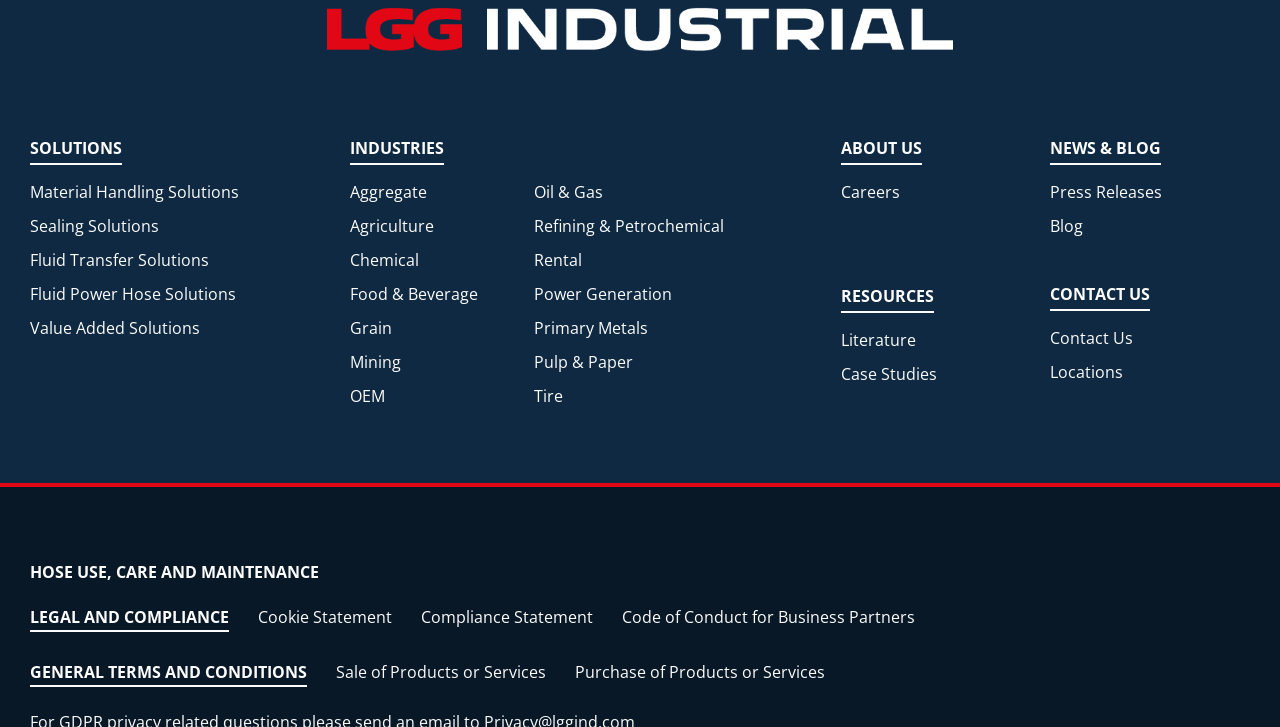What is the title of the section below the top navigation bar?
Based on the image, give a concise answer in the form of a single word or short phrase.

RESOURCES